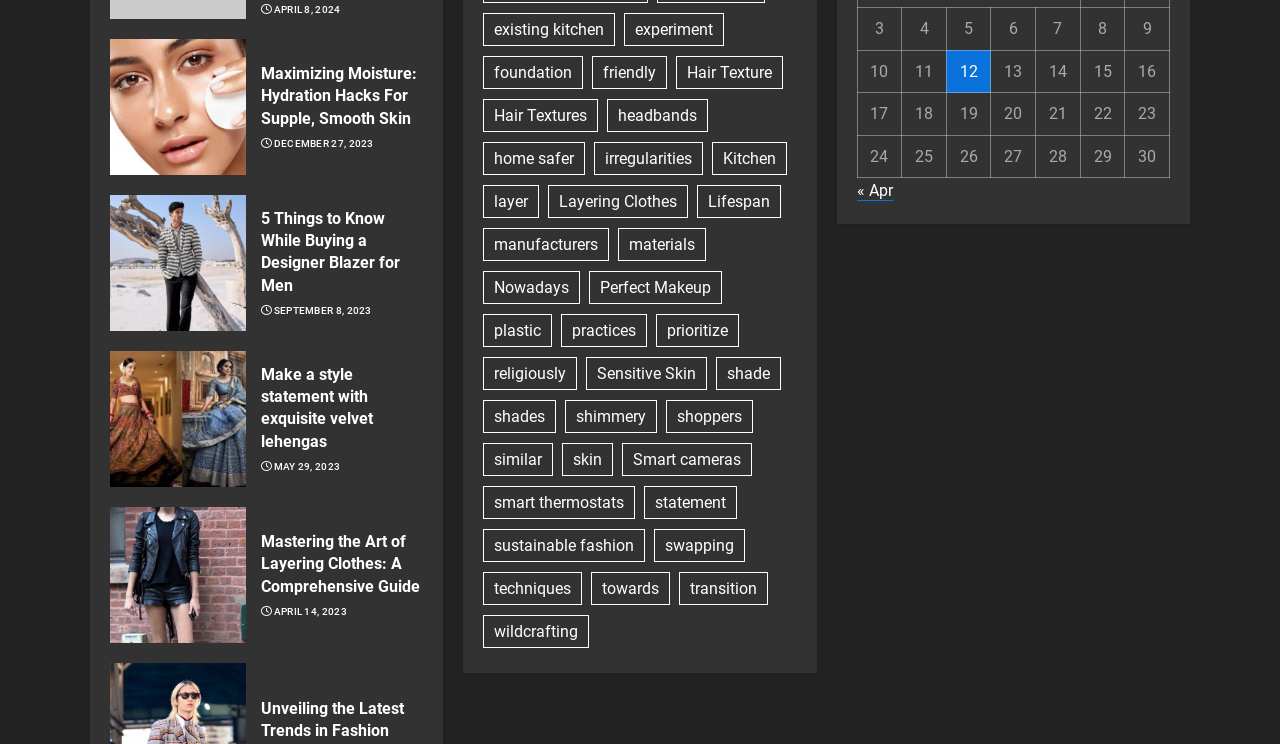What is the topic of the article with the image?
Using the details shown in the screenshot, provide a comprehensive answer to the question.

The article with the image is 'Make a style statement with exquisite velvet lehengas', which suggests that the topic of the article is related to fashion and velvet lehengas.